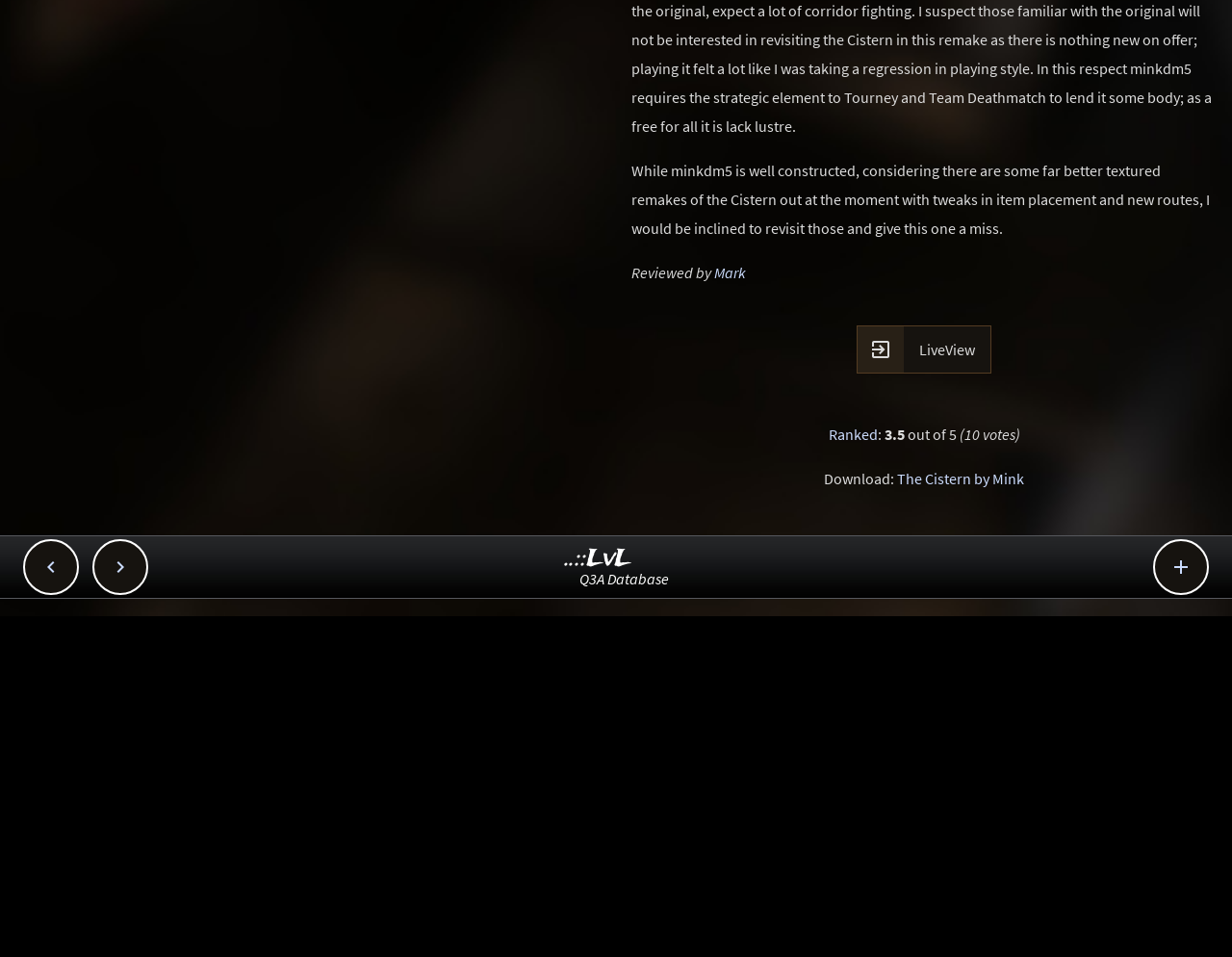Identify the bounding box of the UI element that matches this description: "Mark".

[0.58, 0.275, 0.605, 0.295]